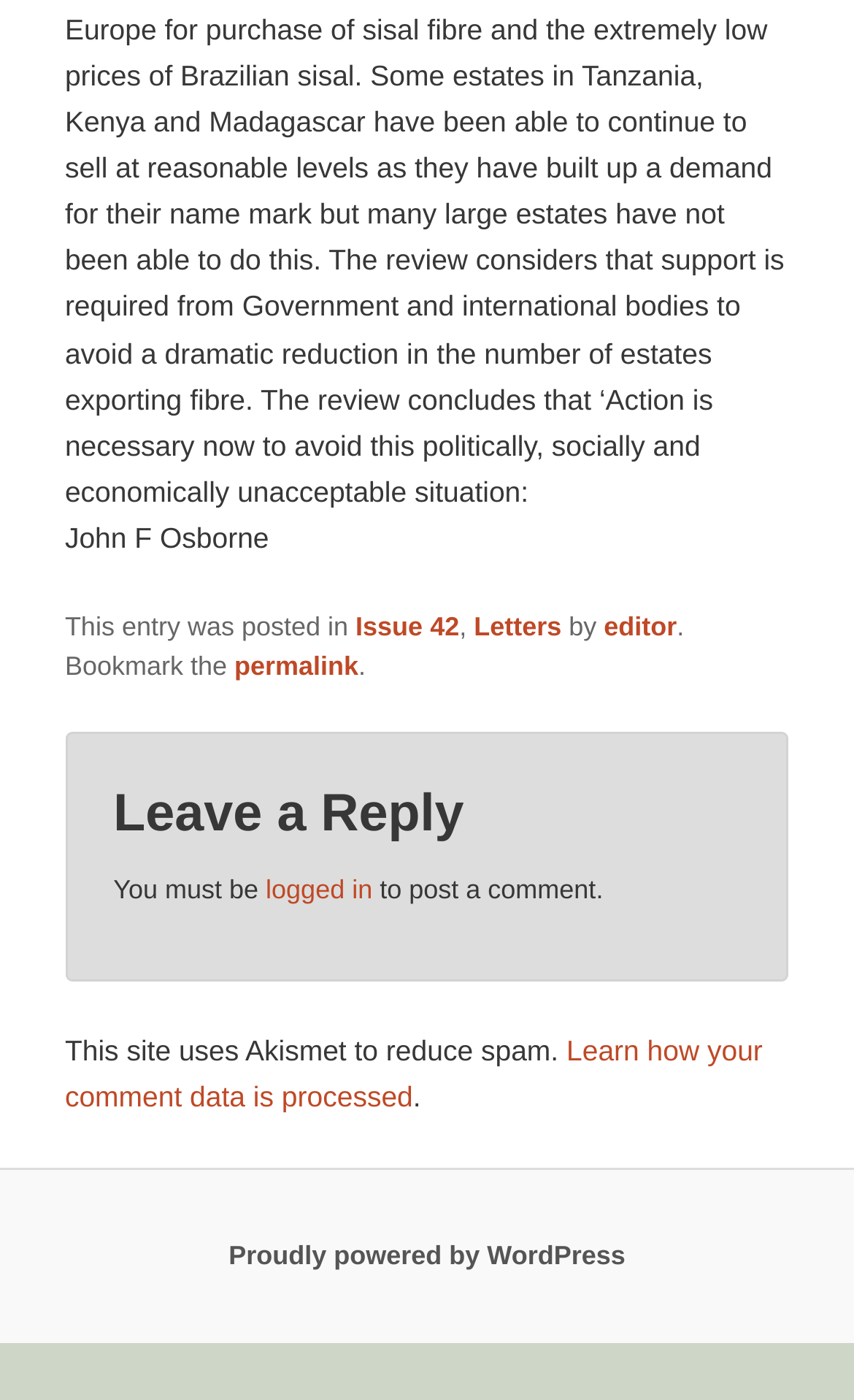Analyze the image and deliver a detailed answer to the question: What is the platform powering the website?

The platform powering the website can be found at the bottom of the webpage, where it says 'Proudly powered by WordPress'.